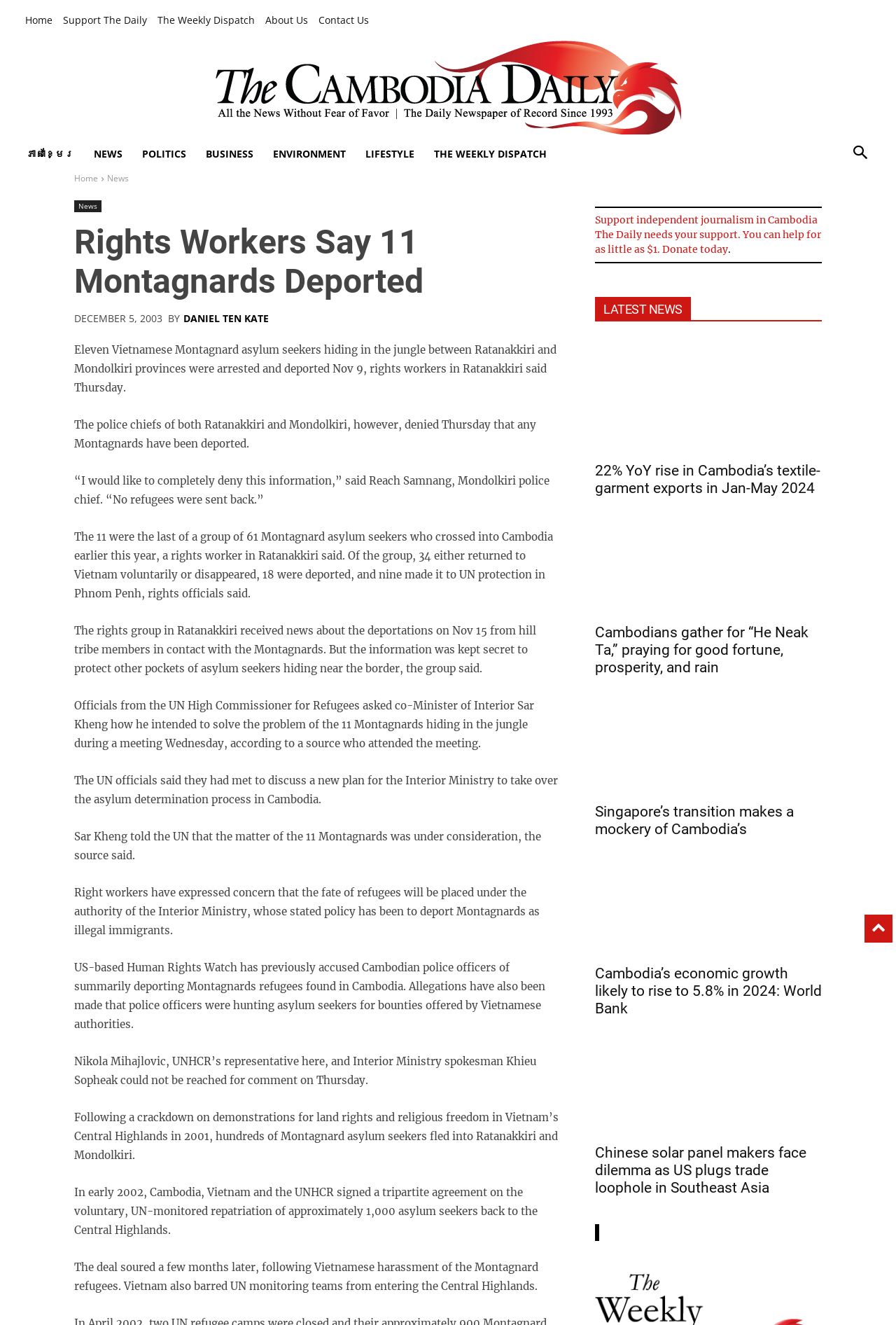Identify and extract the main heading from the webpage.

Rights Workers Say 11 Montagnards Deported